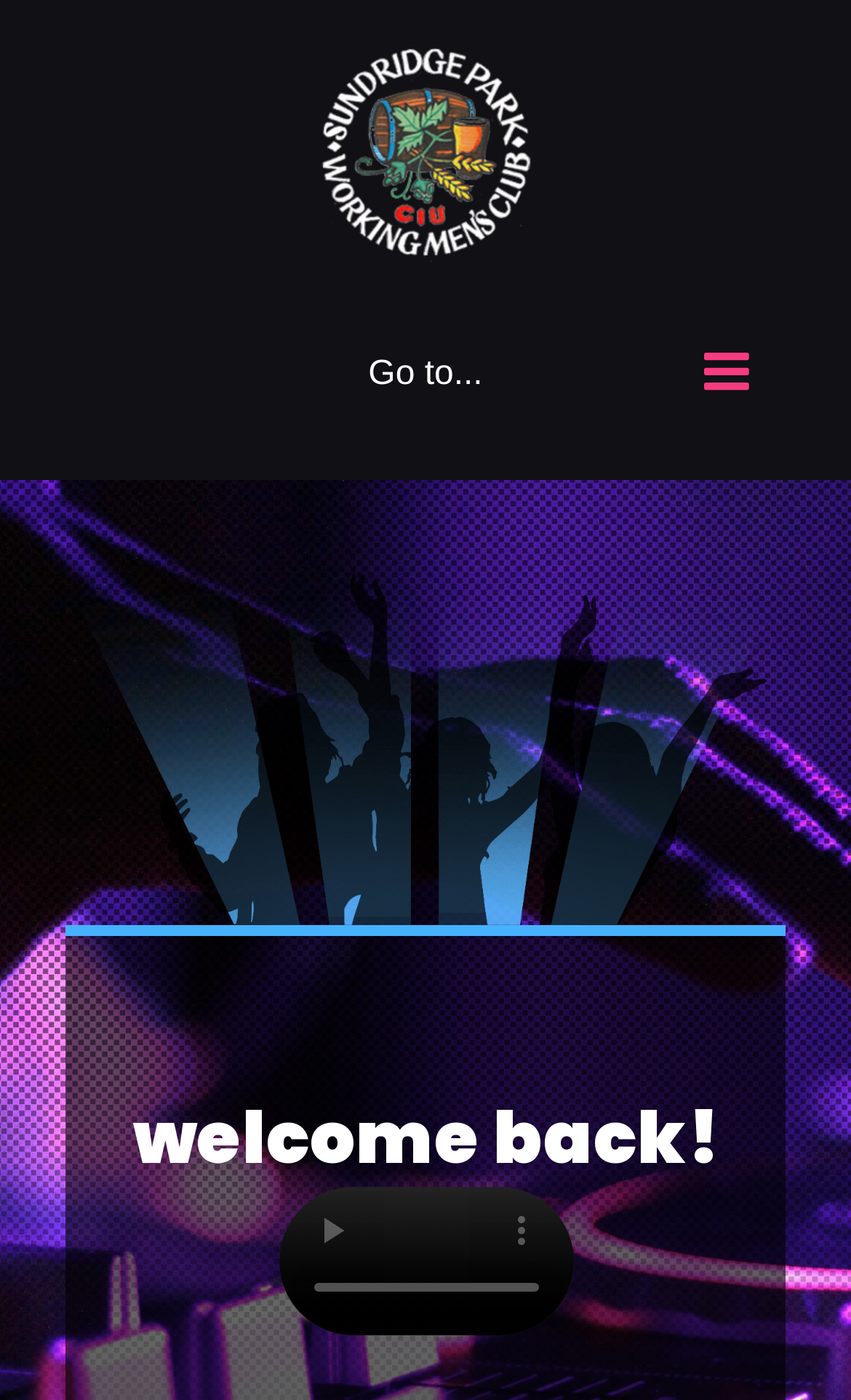What is the theme of the image at the top?
Based on the screenshot, provide your answer in one word or phrase.

Nightclub